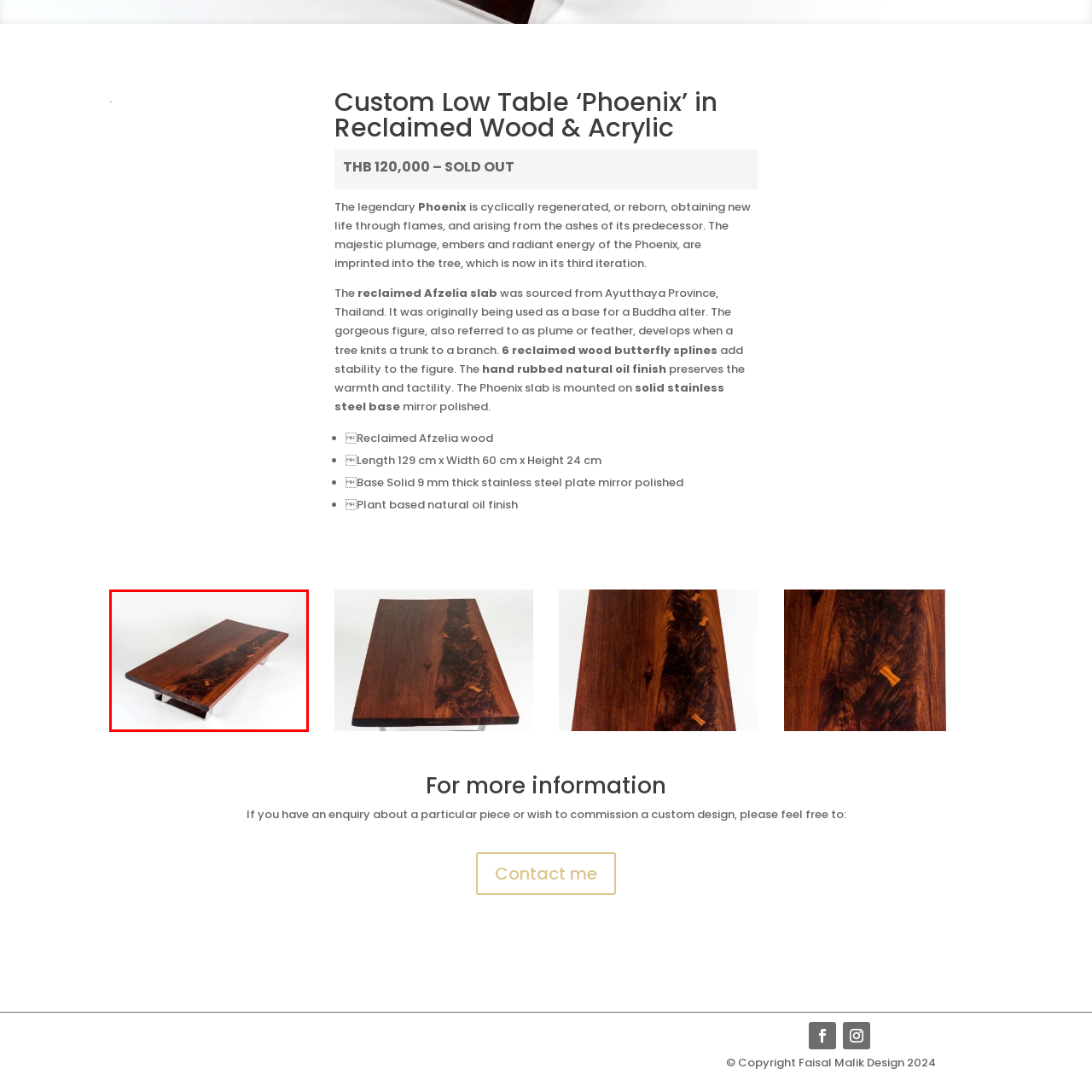Offer a detailed explanation of the scene within the red bounding box.

Introducing the "Custom Low Table ‘Phoenix,’" a mesmerizing piece crafted from reclaimed Afzelia wood, characterized by its rich color and unique grain patterns. The table's surface features a striking line, reminiscent of flames, symbolizing the legendary Phoenix—reborn and renewed through the passage of time. This table not only embodies beauty but also comes with 6 reclaimed wood butterfly splines that enhance its stability.

The structure is complemented by a solid stainless steel base, expertly mirror polished for a contemporary touch. Measuring 129 cm in length, 60 cm in width, and 24 cm in height, this elegant table serves both functional and aesthetic purposes in any living space. Finished with a plant-based natural oil, it preserves the wood's warmth and tactility, making it a perfect focal point for gatherings. 

Currently, this exquisite design is sold out at a price of THB 120,000. For those interested in custom designs or inquiring about this piece, further information is readily available through the designer, Faisal Malik, whose artistry exemplifies bespoke craftsmanship in furniture making.